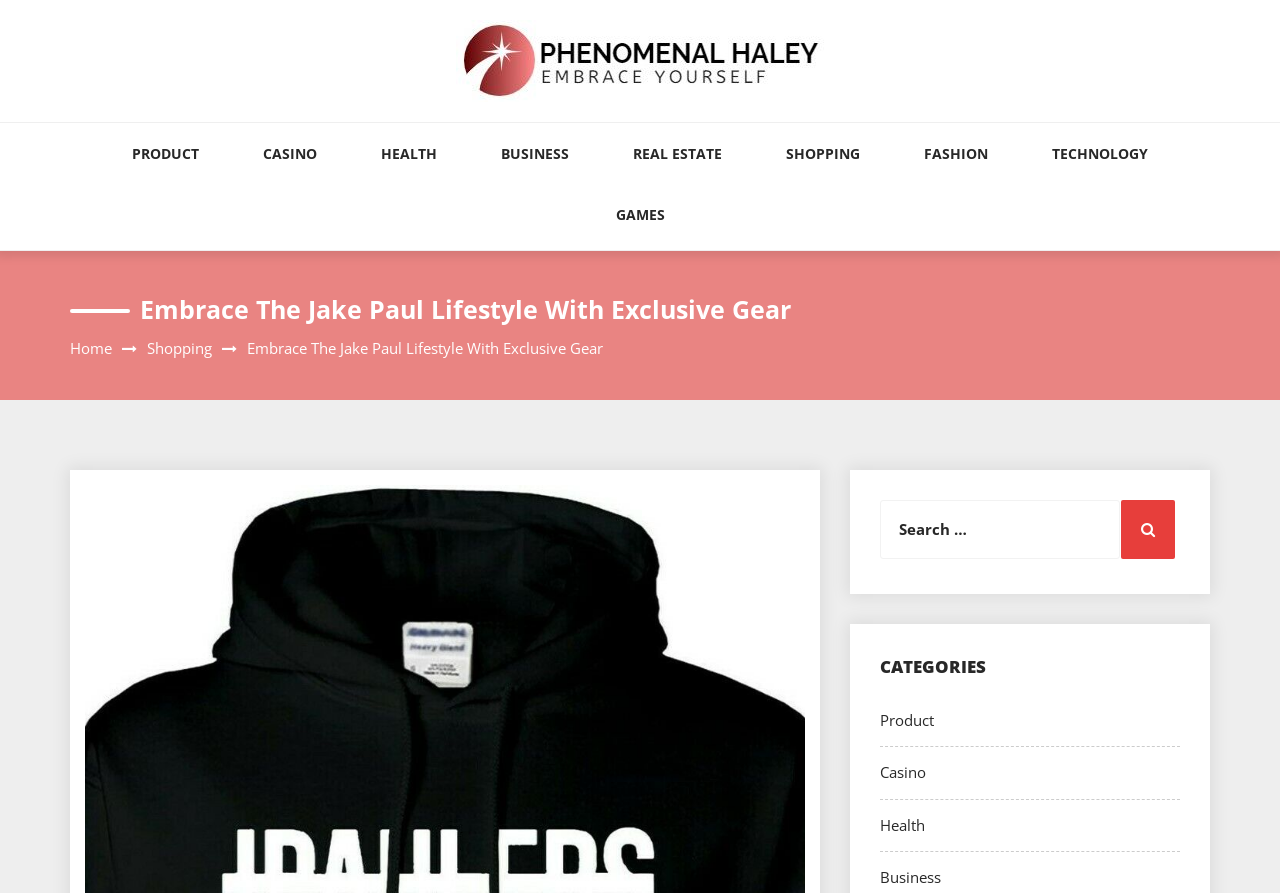Give a concise answer using one word or a phrase to the following question:
Is there a search function?

Yes